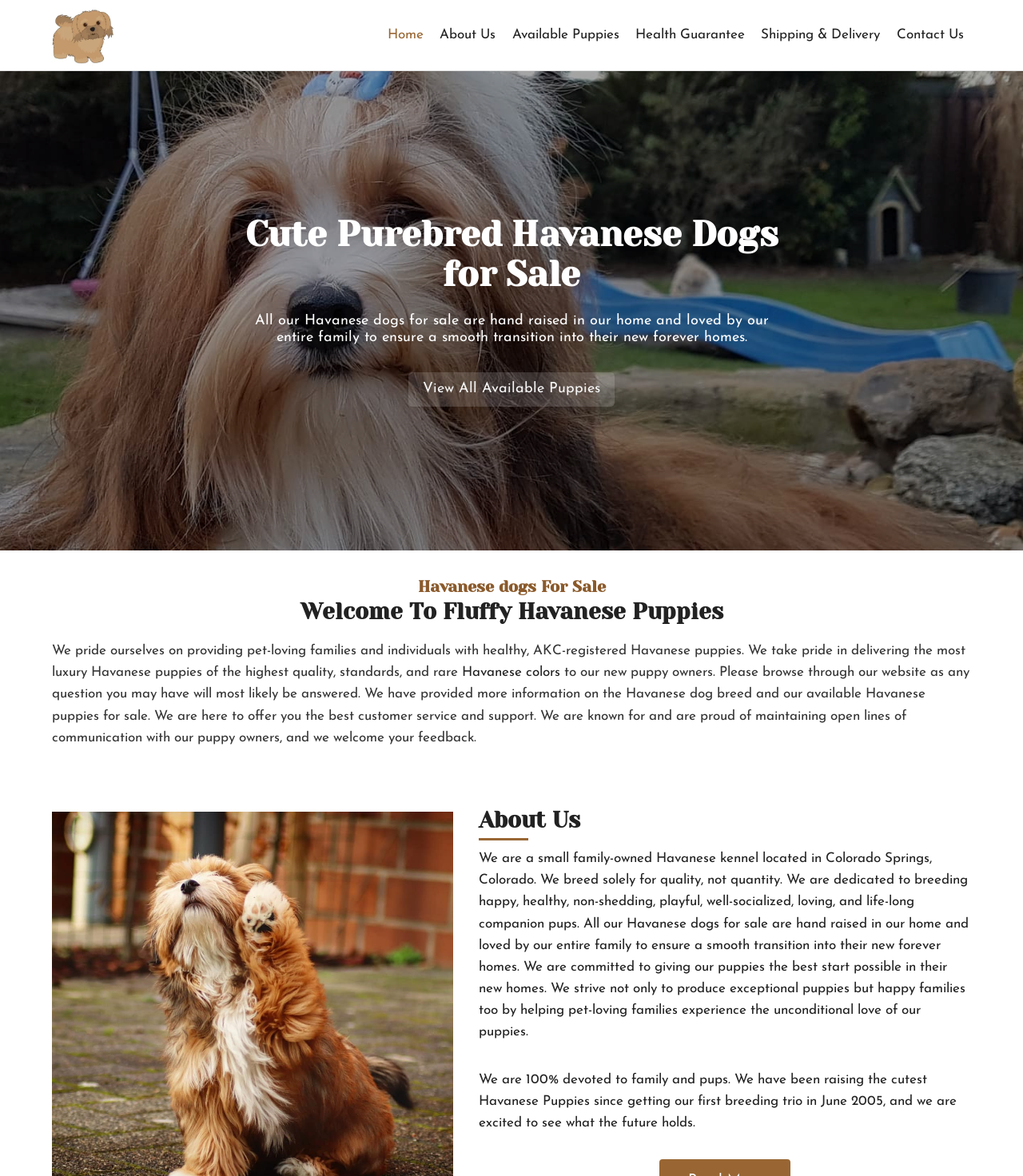What is the purpose of the kennel?
Answer the question with as much detail as you can, using the image as a reference.

The webpage states 'We breed solely for quality, not quantity. We are dedicated to breeding happy, healthy, non-shedding, playful, well-socialized, loving, and life-long companion pups.' which indicates the purpose of the kennel is to breed happy and healthy puppies.